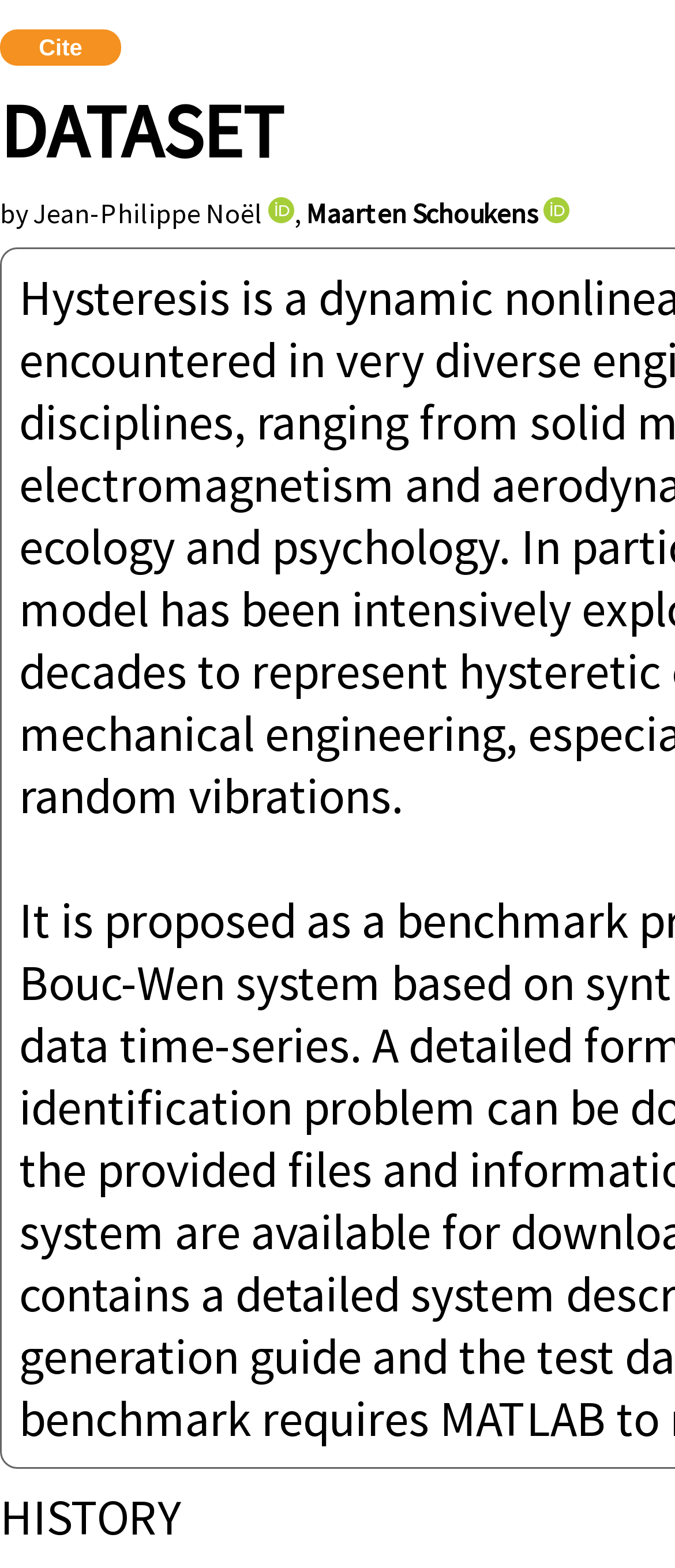Please provide the bounding box coordinate of the region that matches the element description: Jean-Philippe Noël. Coordinates should be in the format (top-left x, top-left y, bottom-right x, bottom-right y) and all values should be between 0 and 1.

[0.049, 0.125, 0.39, 0.147]